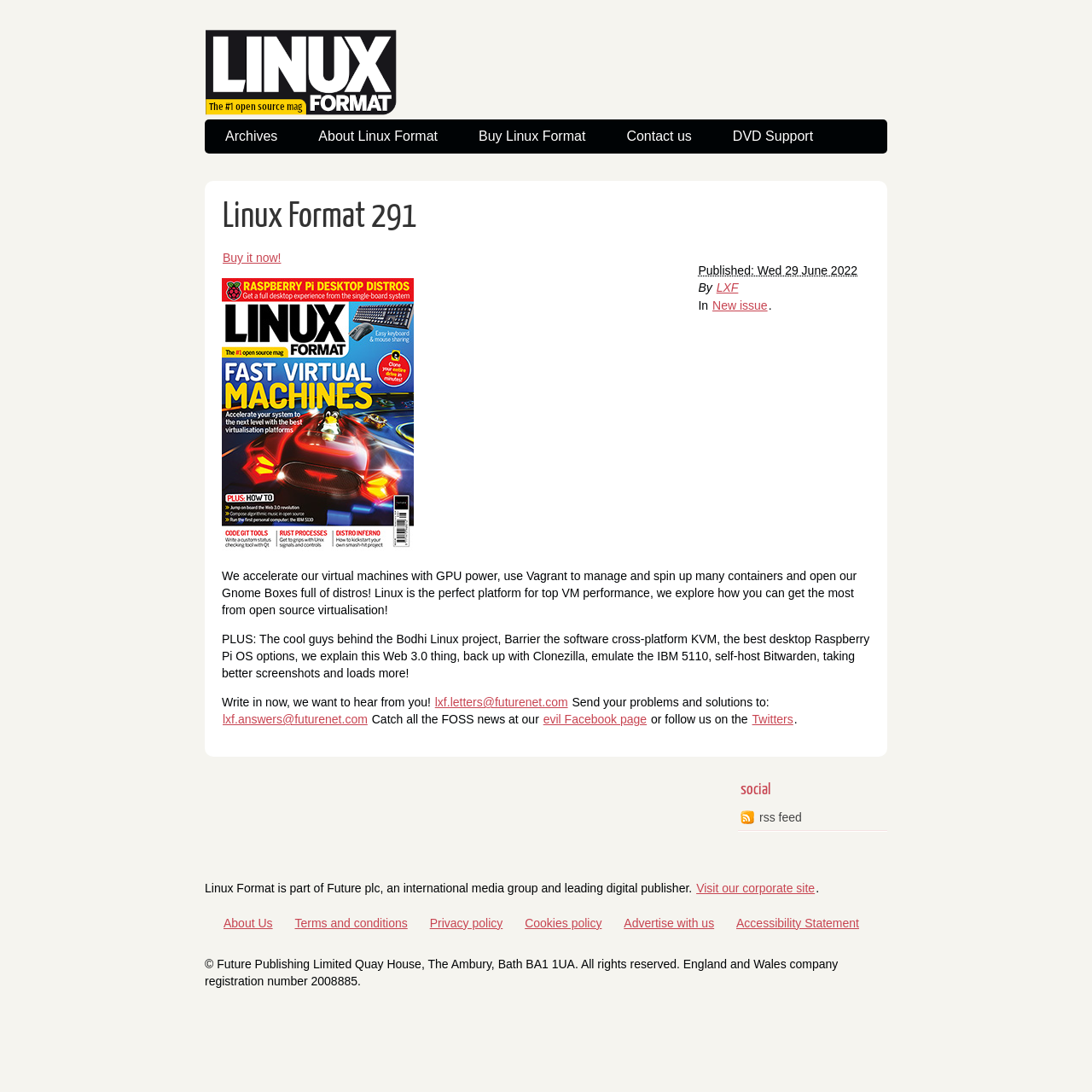Please identify the bounding box coordinates of the clickable area that will allow you to execute the instruction: "Check the 'rss feed'".

[0.676, 0.738, 0.812, 0.761]